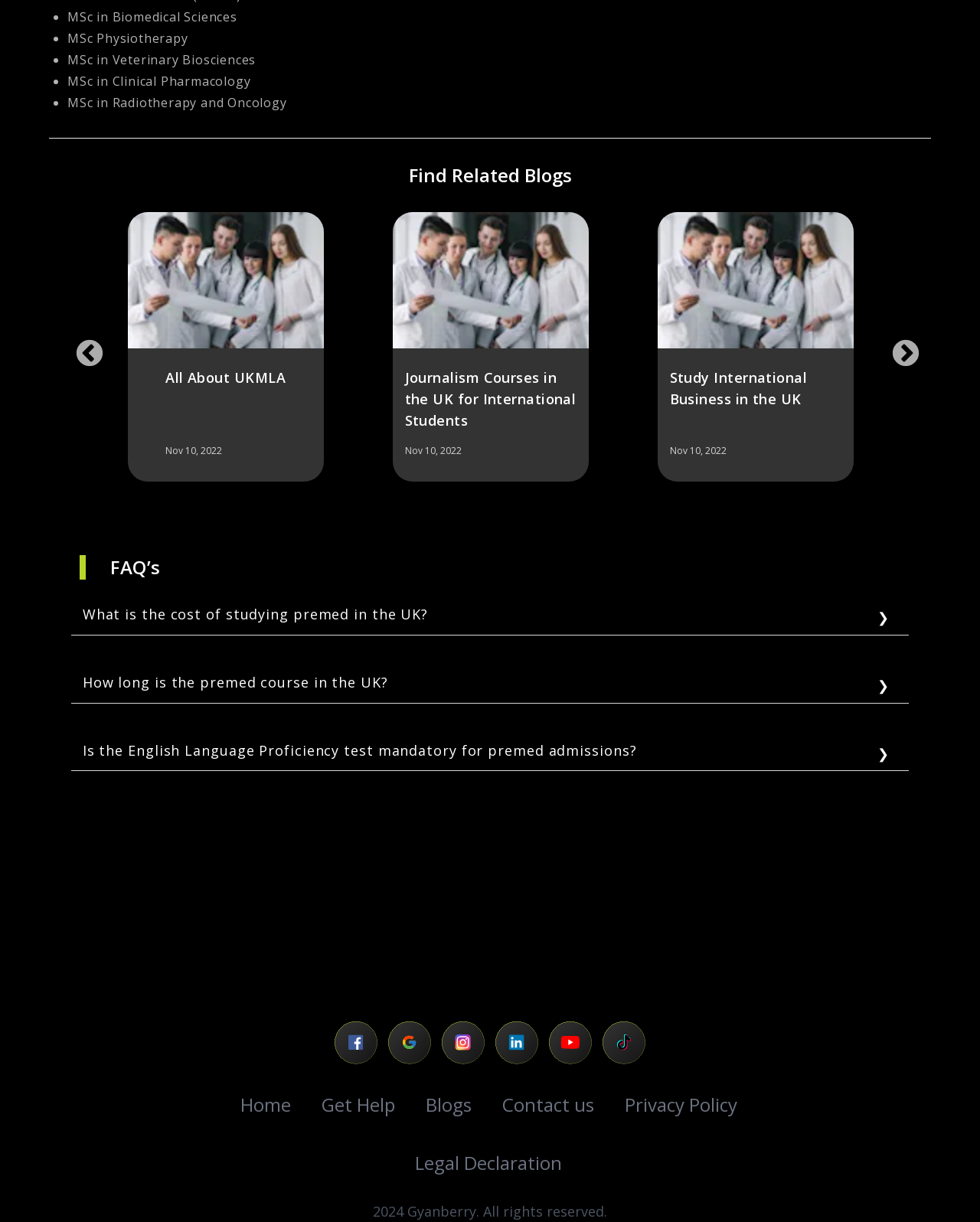From the element description Blogs, predict the bounding box coordinates of the UI element. The coordinates must be specified in the format (top-left x, top-left y, bottom-right x, bottom-right y) and should be within the 0 to 1 range.

[0.434, 0.894, 0.481, 0.914]